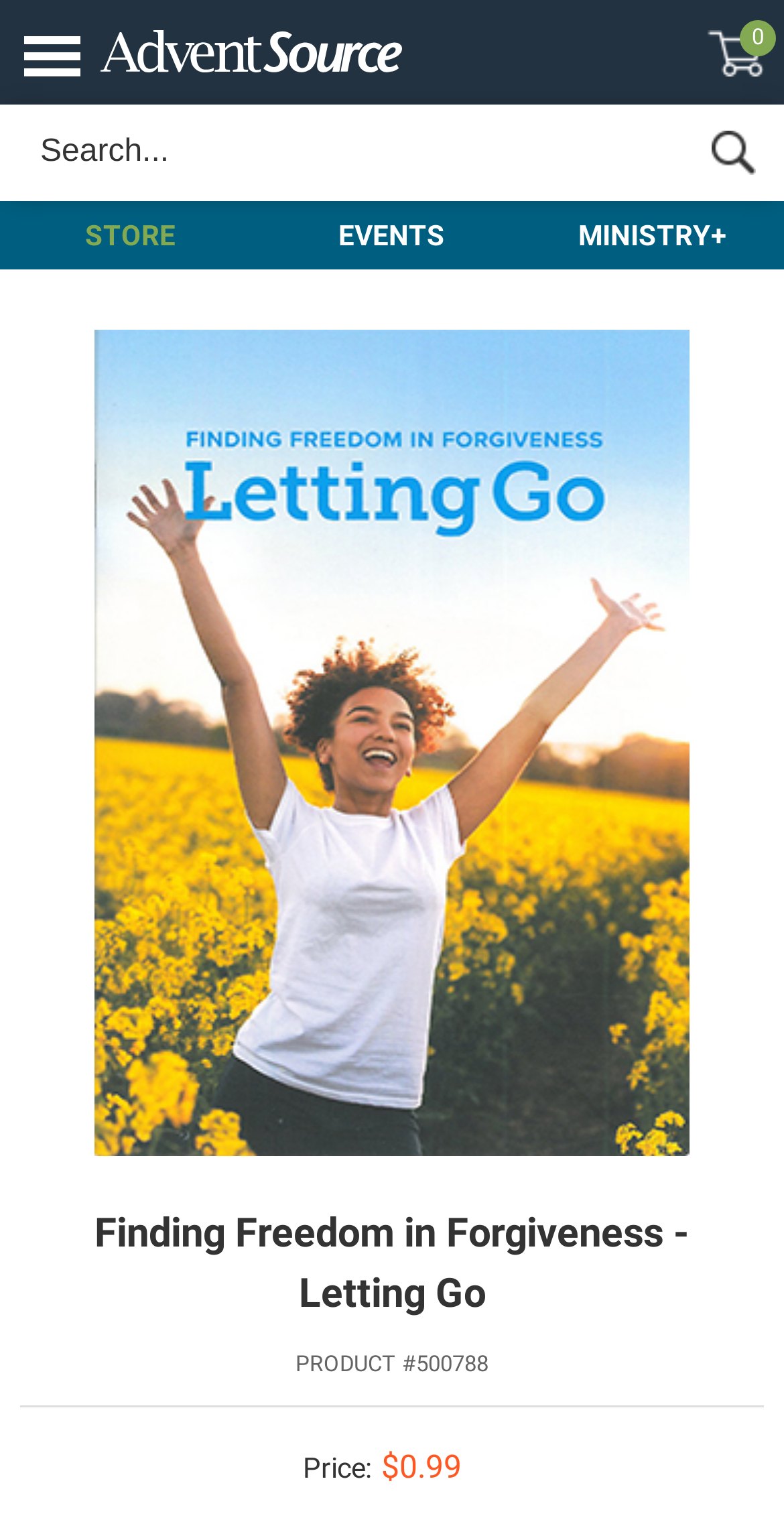What is the name of the product?
Based on the visual content, answer with a single word or a brief phrase.

Finding Freedom in Forgiveness - Letting Go